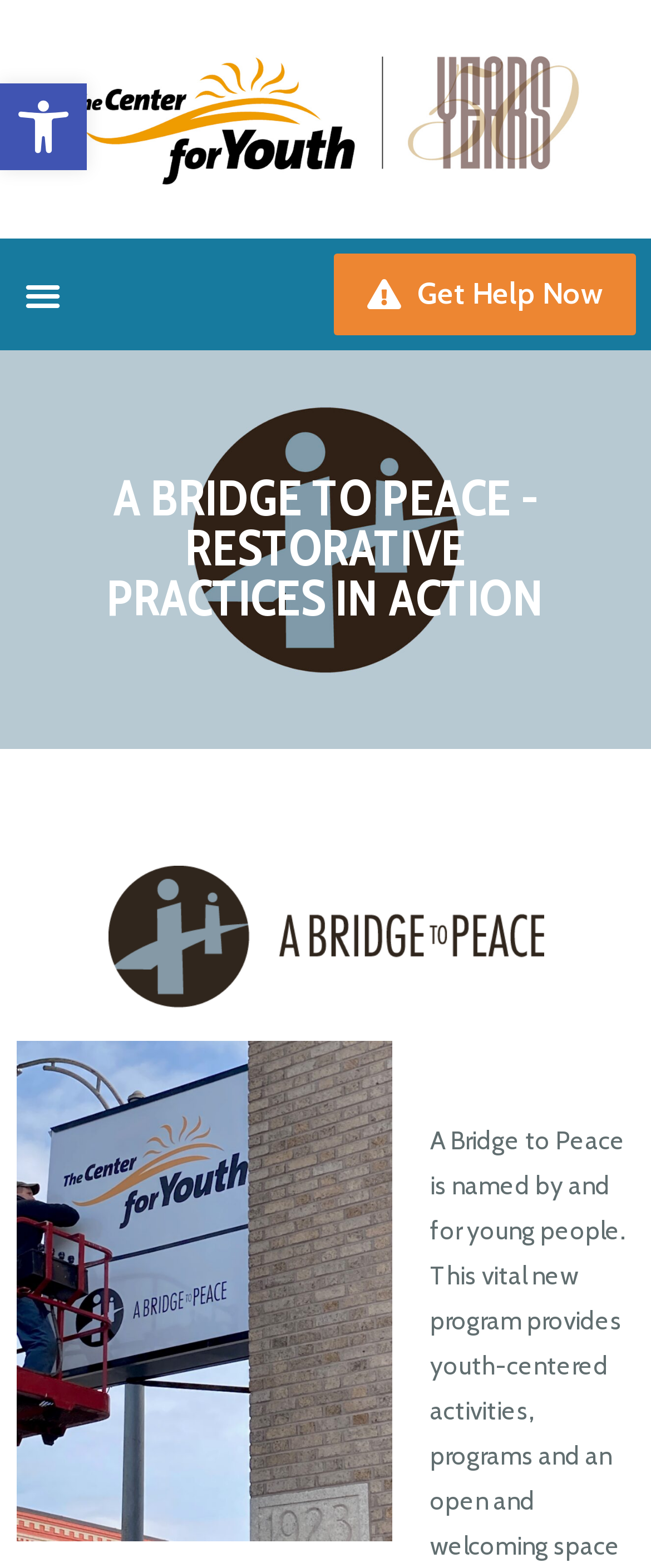Given the description Menu, predict the bounding box coordinates of the UI element. Ensure the coordinates are in the format (top-left x, top-left y, bottom-right x, bottom-right y) and all values are between 0 and 1.

[0.023, 0.17, 0.108, 0.206]